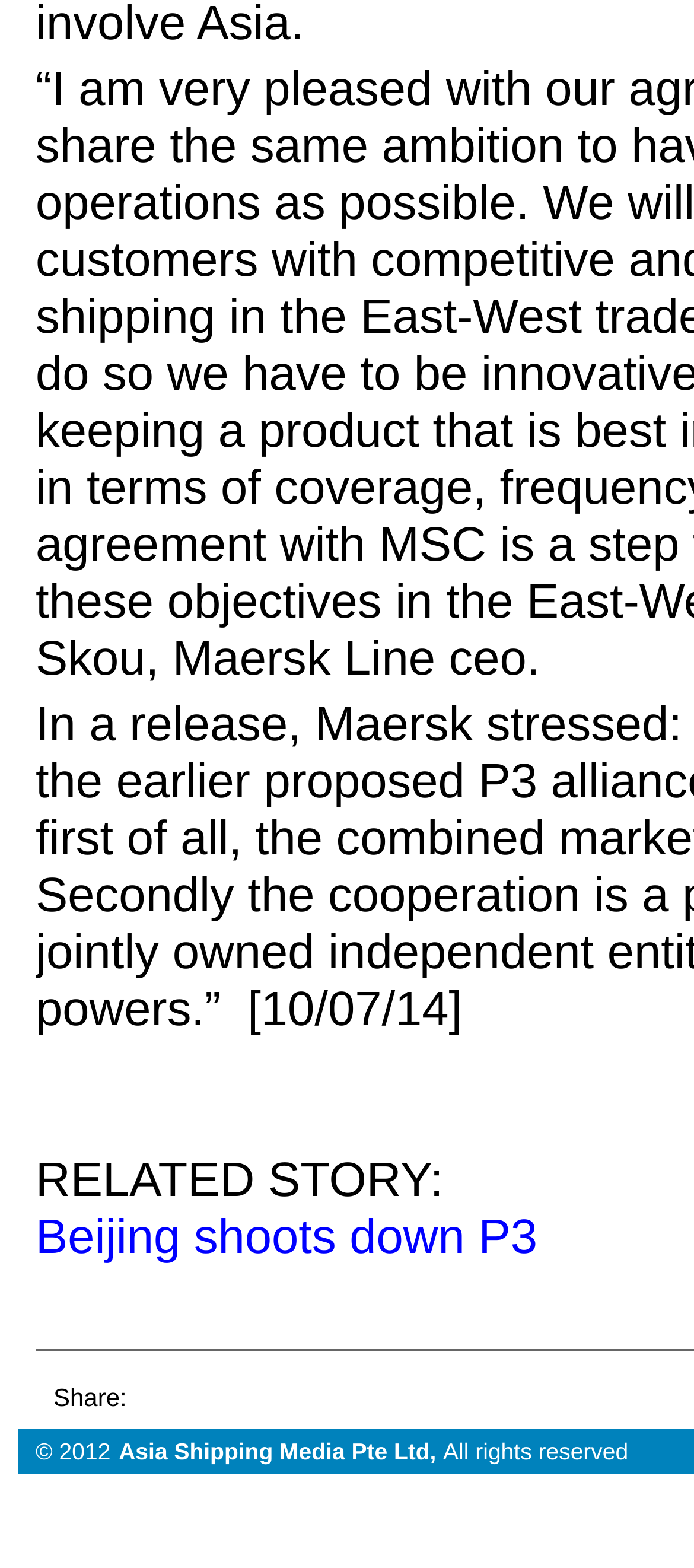What is the related story about?
Give a detailed response to the question by analyzing the screenshot.

The related story is mentioned on the webpage with a link 'Beijing shoots down P3', which suggests that the story is about an event where Beijing shot down a P3.